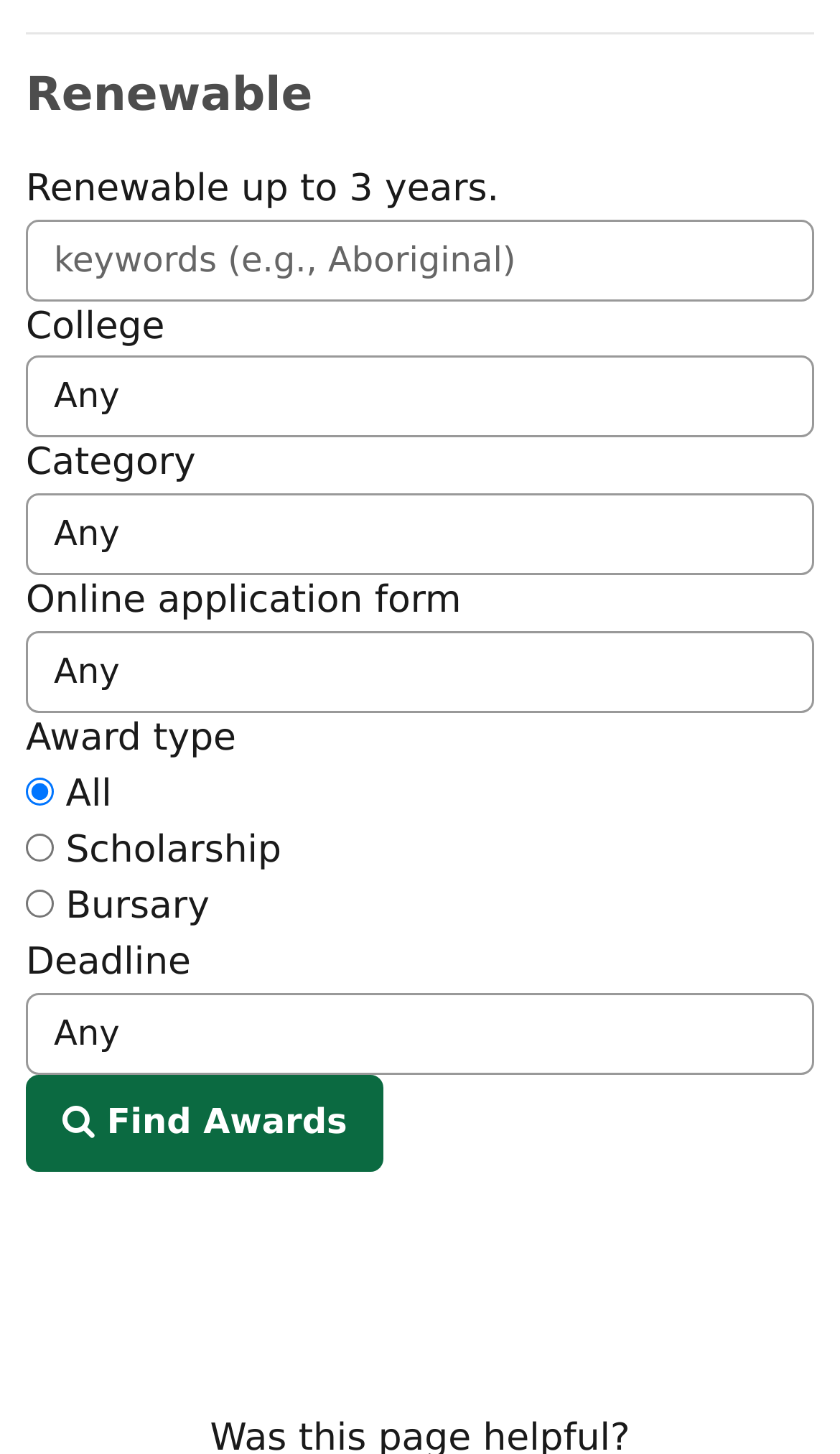Provide the bounding box coordinates for the area that should be clicked to complete the instruction: "Choose an award type".

[0.031, 0.535, 0.064, 0.554]